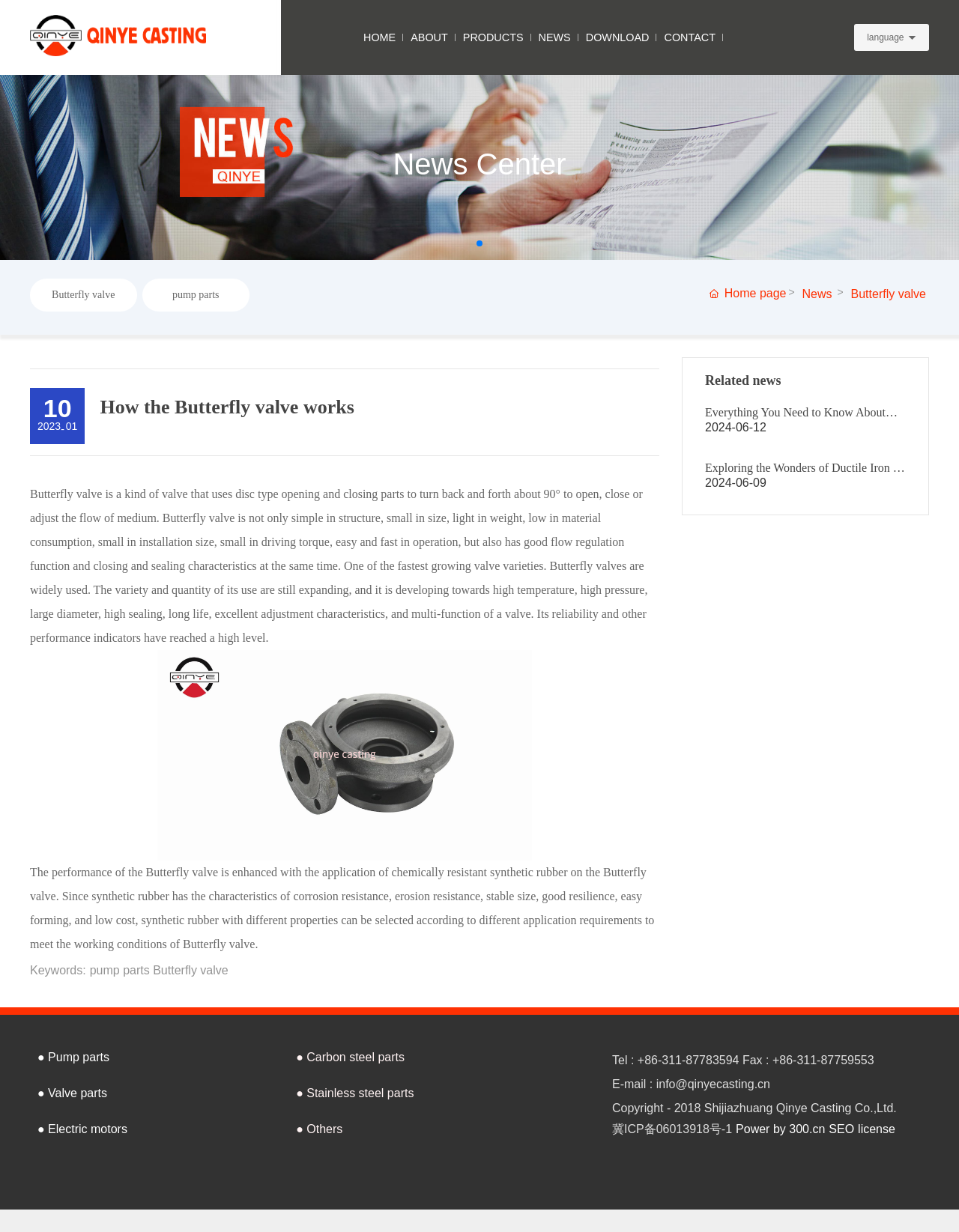Please identify the bounding box coordinates for the region that you need to click to follow this instruction: "Click the HOME link".

[0.379, 0.0, 0.413, 0.061]